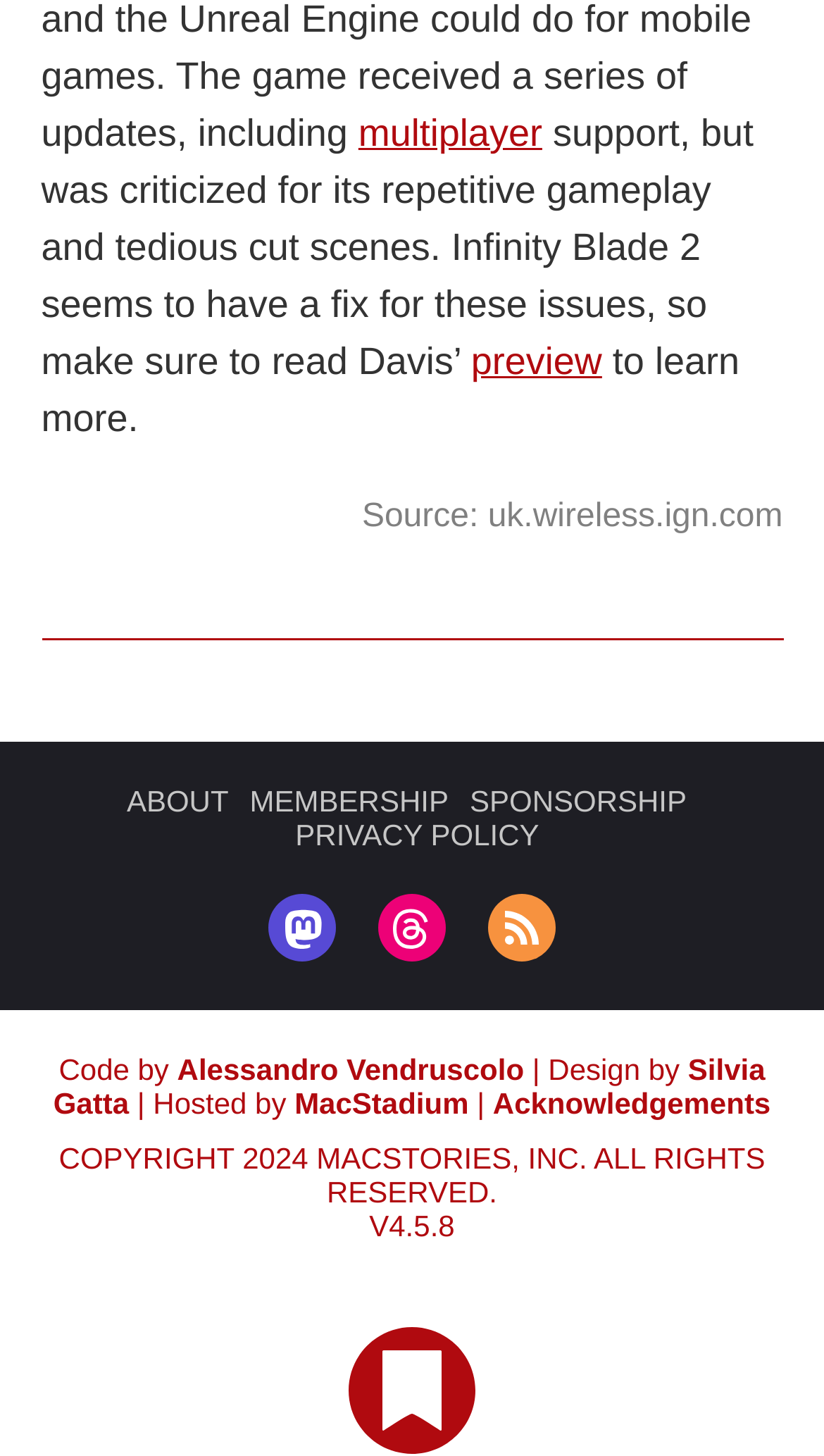What is the source of the information?
Relying on the image, give a concise answer in one word or a brief phrase.

uk.wireless.ign.com